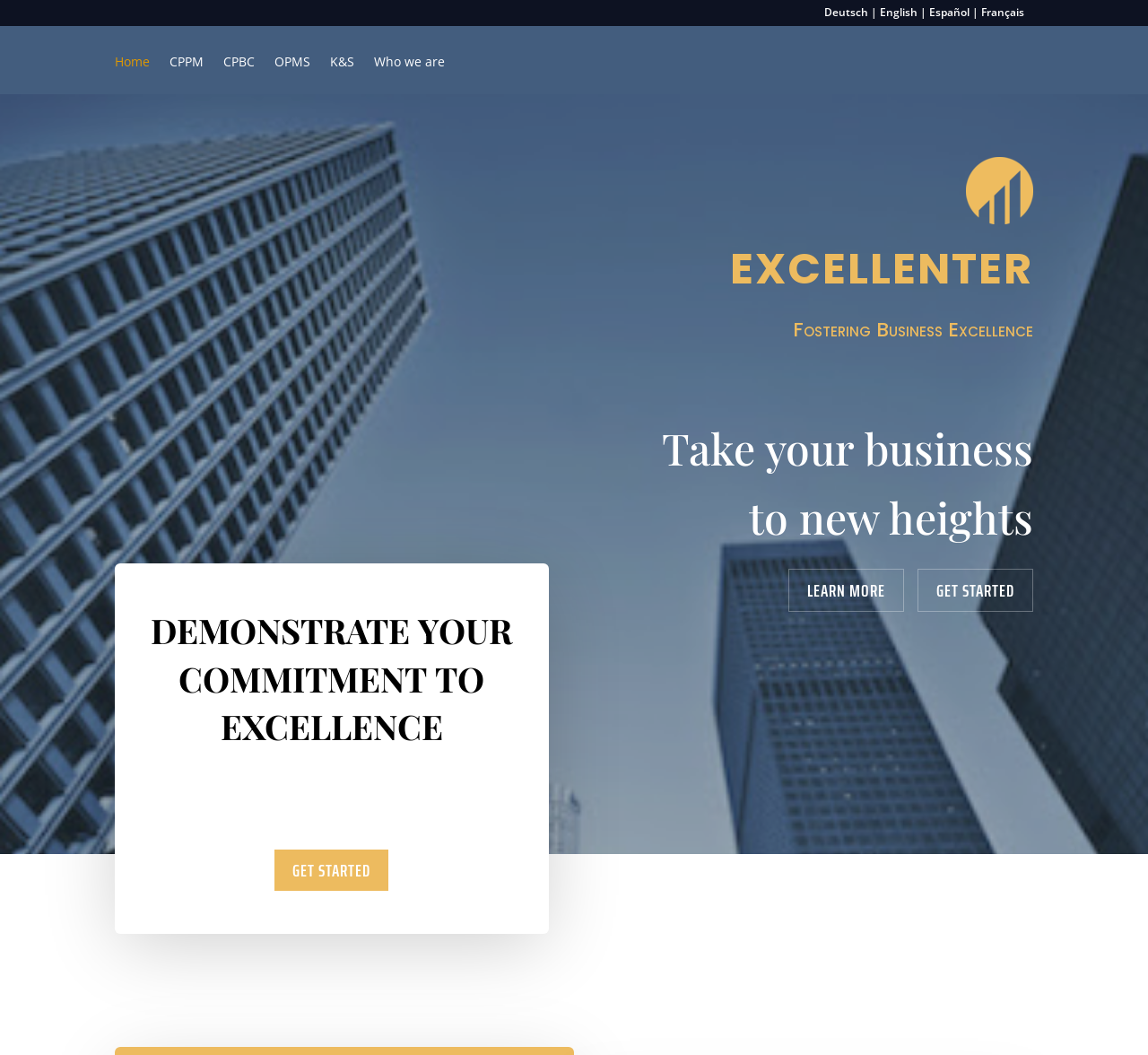Can you find the bounding box coordinates for the element that needs to be clicked to execute this instruction: "Switch to English language"? The coordinates should be given as four float numbers between 0 and 1, i.e., [left, top, right, bottom].

[0.766, 0.004, 0.809, 0.019]